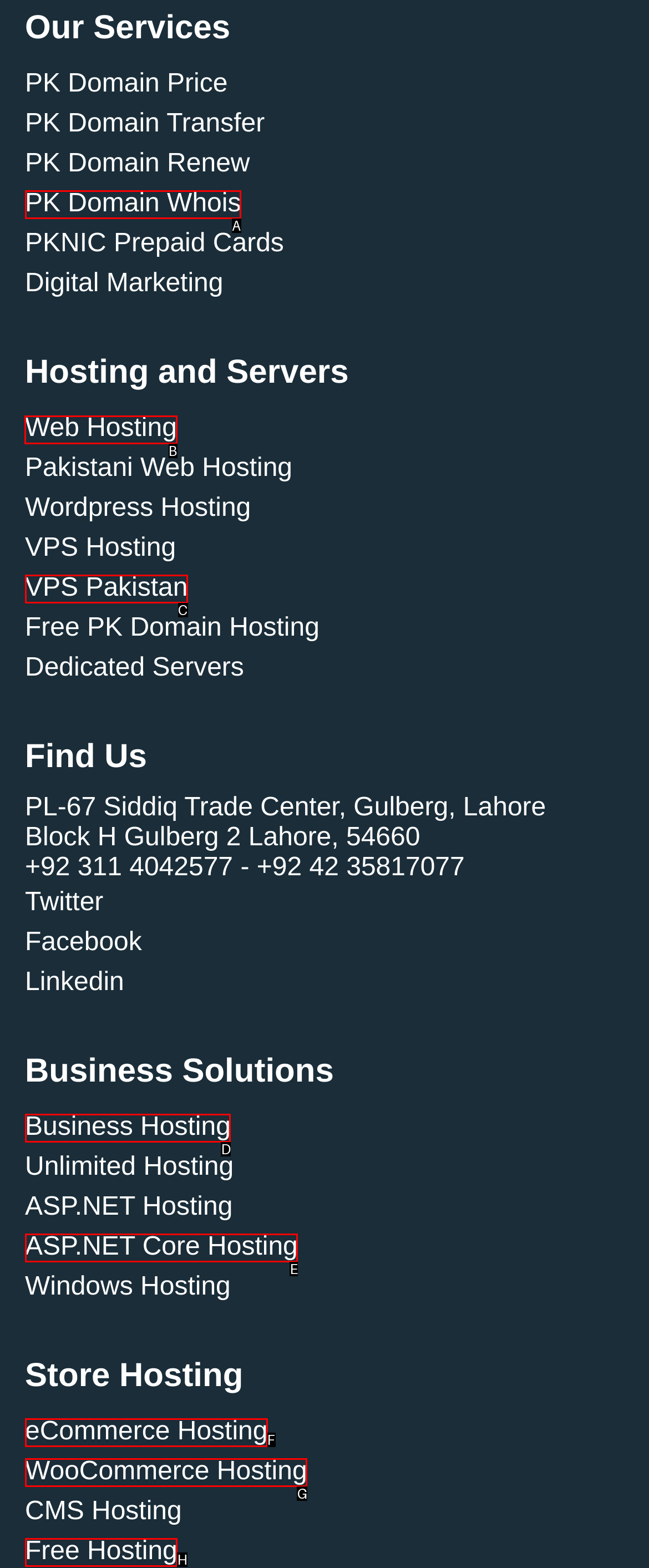Determine which HTML element to click to execute the following task: View Web Hosting options Answer with the letter of the selected option.

B